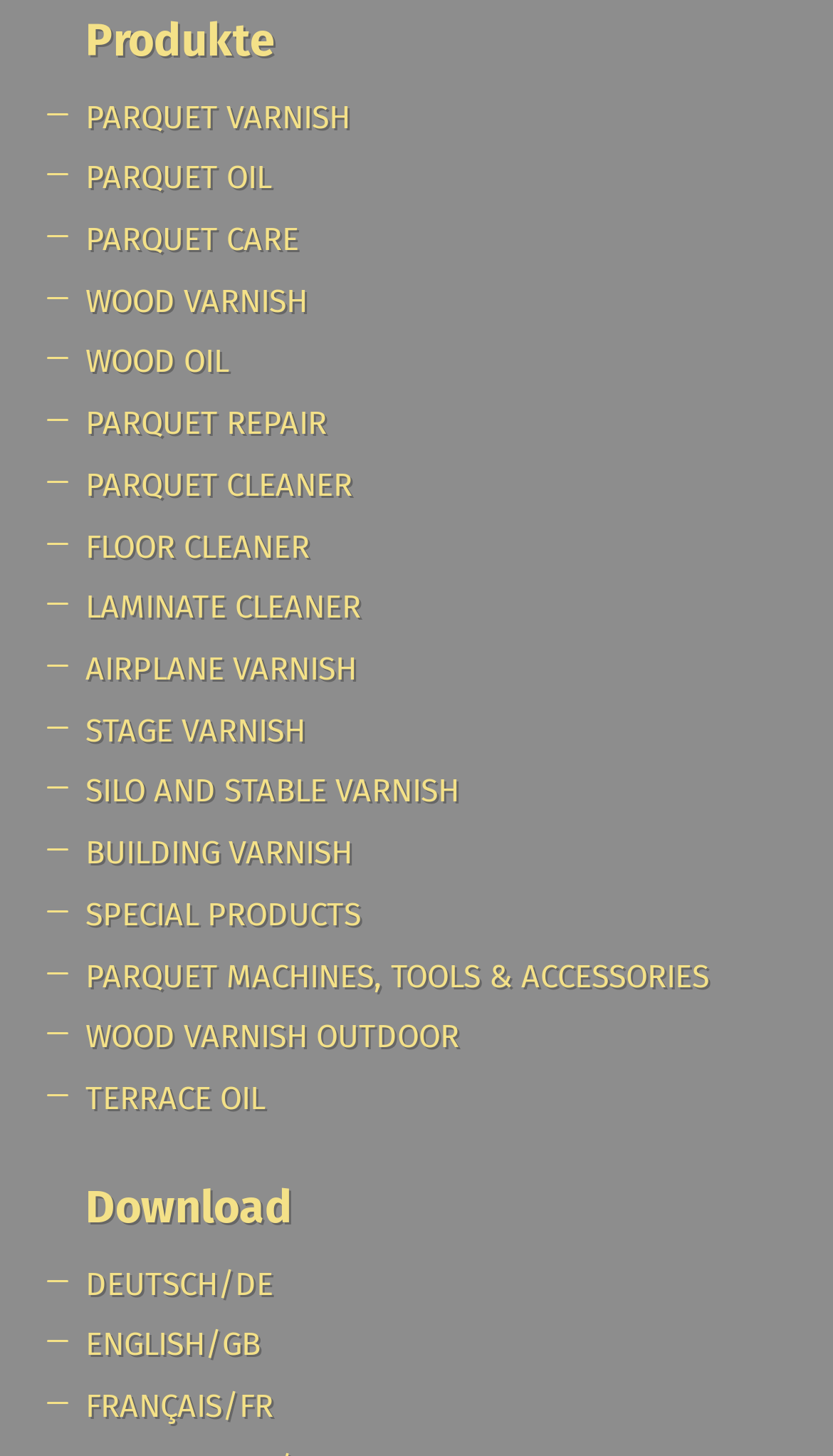Provide the bounding box coordinates of the UI element this sentence describes: "Parquet care".

[0.103, 0.15, 0.359, 0.183]